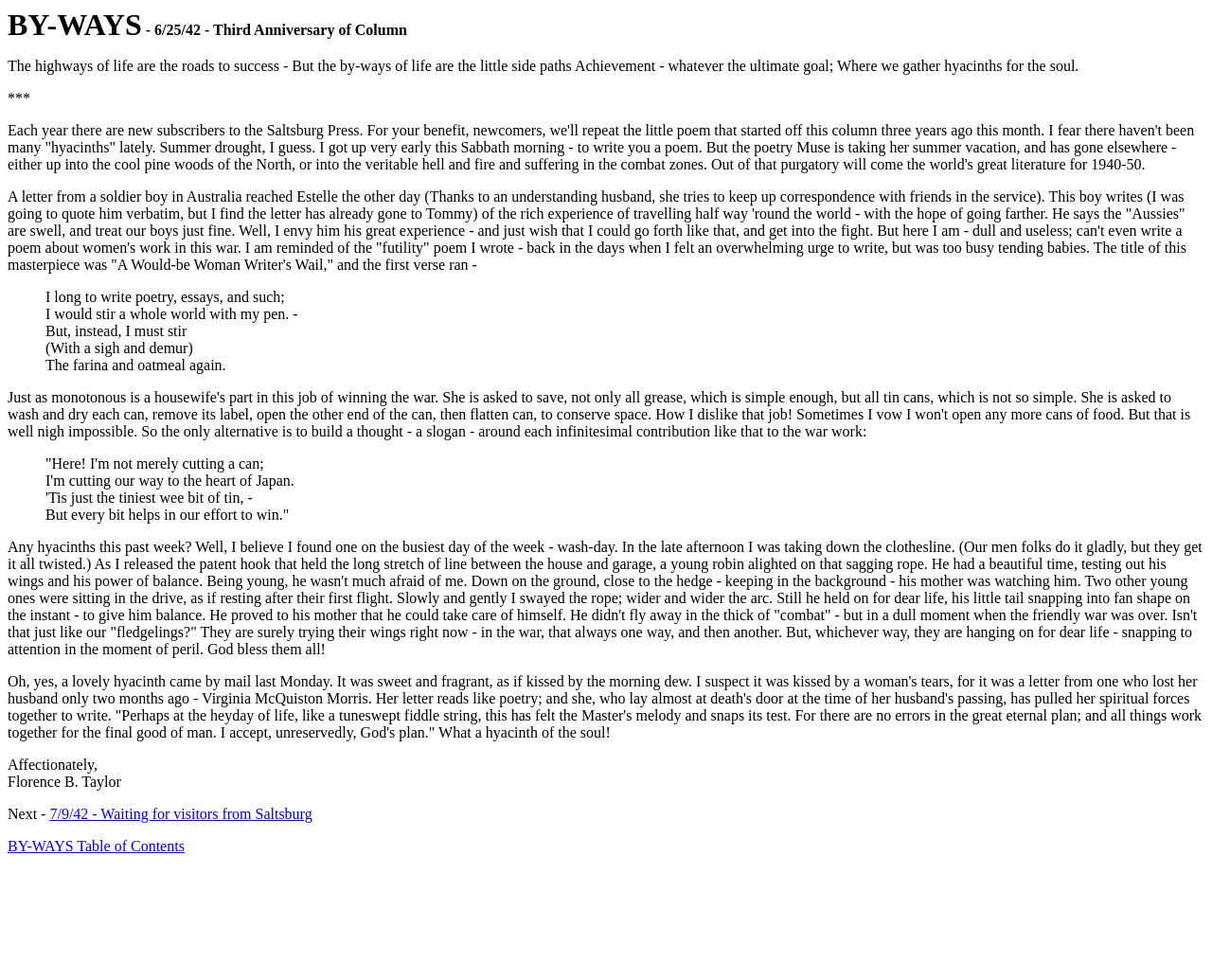What is the date of the next column mentioned in the article?
Answer the question with as much detail as you can, using the image as a reference.

The article mentions a link to the next column, '7/9/42 - Waiting for visitors from Saltsburg', which indicates the date of the next column.